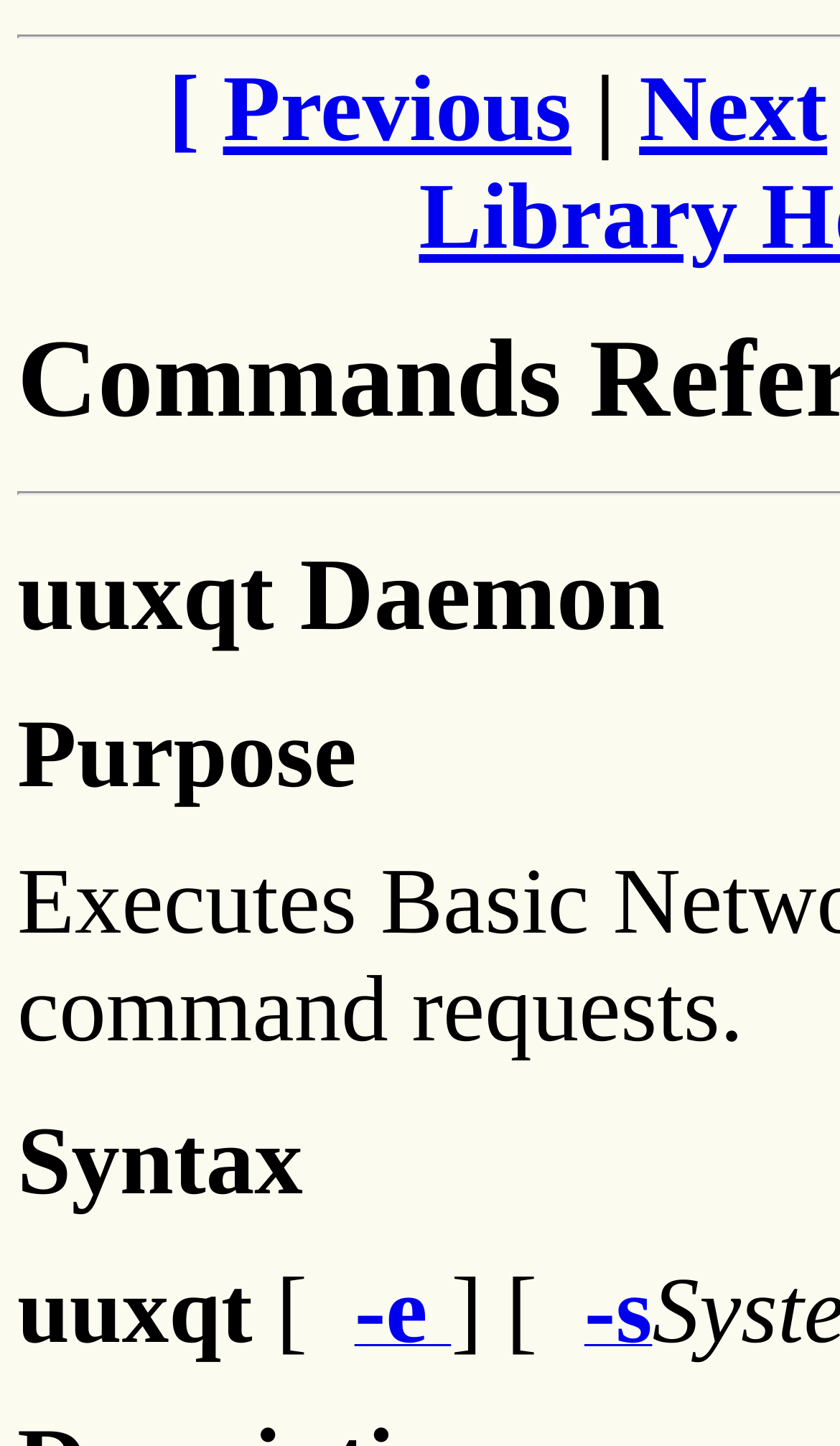Determine the bounding box coordinates of the element's region needed to click to follow the instruction: "Click on the link to view information about uuxqt daemon with -s option". Provide these coordinates as four float numbers between 0 and 1, formatted as [left, top, right, bottom].

[0.696, 0.908, 0.776, 0.934]